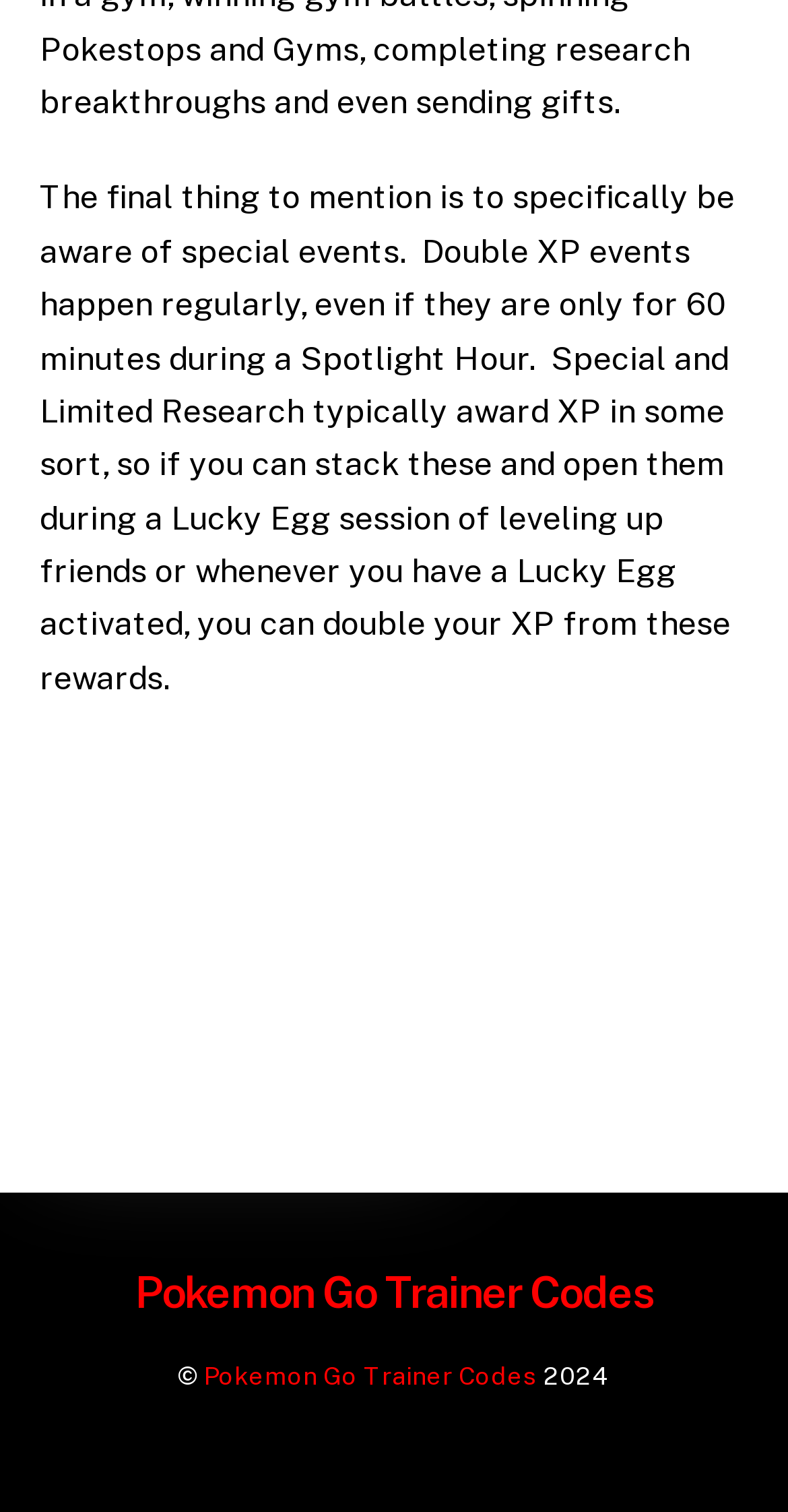Could you please study the image and provide a detailed answer to the question:
What is the related link at the bottom of the webpage?

The link 'Pokemon Go Trainer Codes' is located at the bottom of the webpage, and it is likely related to the content of the webpage, which discusses Pokemon Go.